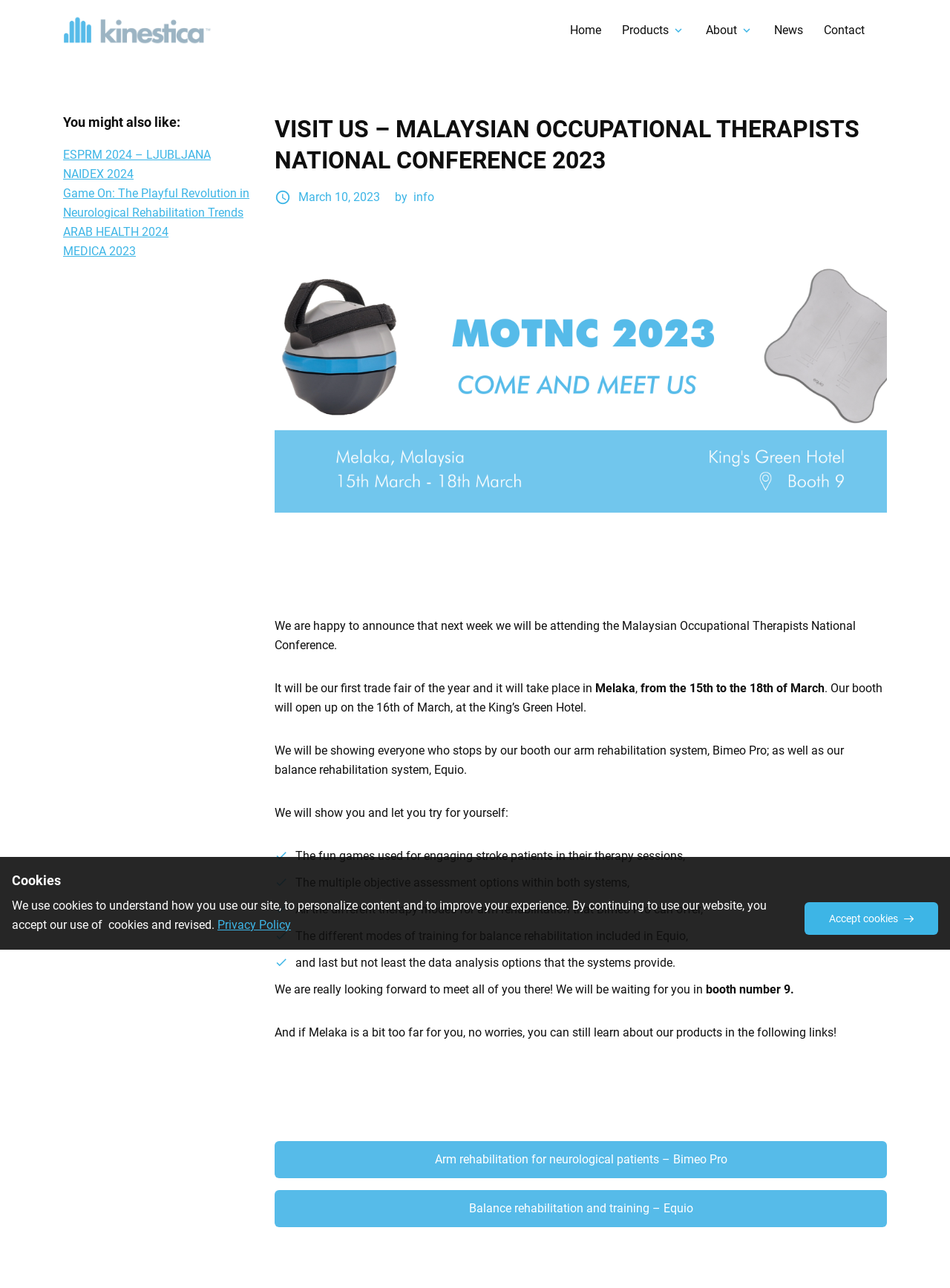Specify the bounding box coordinates of the area that needs to be clicked to achieve the following instruction: "Learn more about ESPRM 2024 – LJUBLJANA".

[0.066, 0.114, 0.222, 0.125]